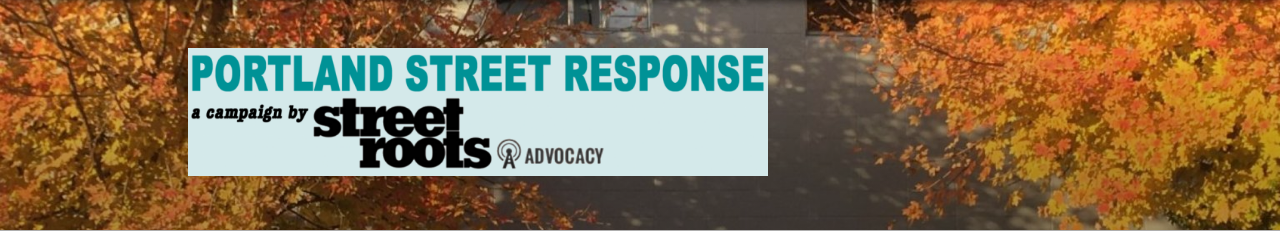Examine the image carefully and respond to the question with a detailed answer: 
What is the purpose of the campaign?

The text in the image conveys a message of advocacy and mobilization aimed at improving local services through grassroots efforts, indicating that the purpose of the campaign is to improve local services.